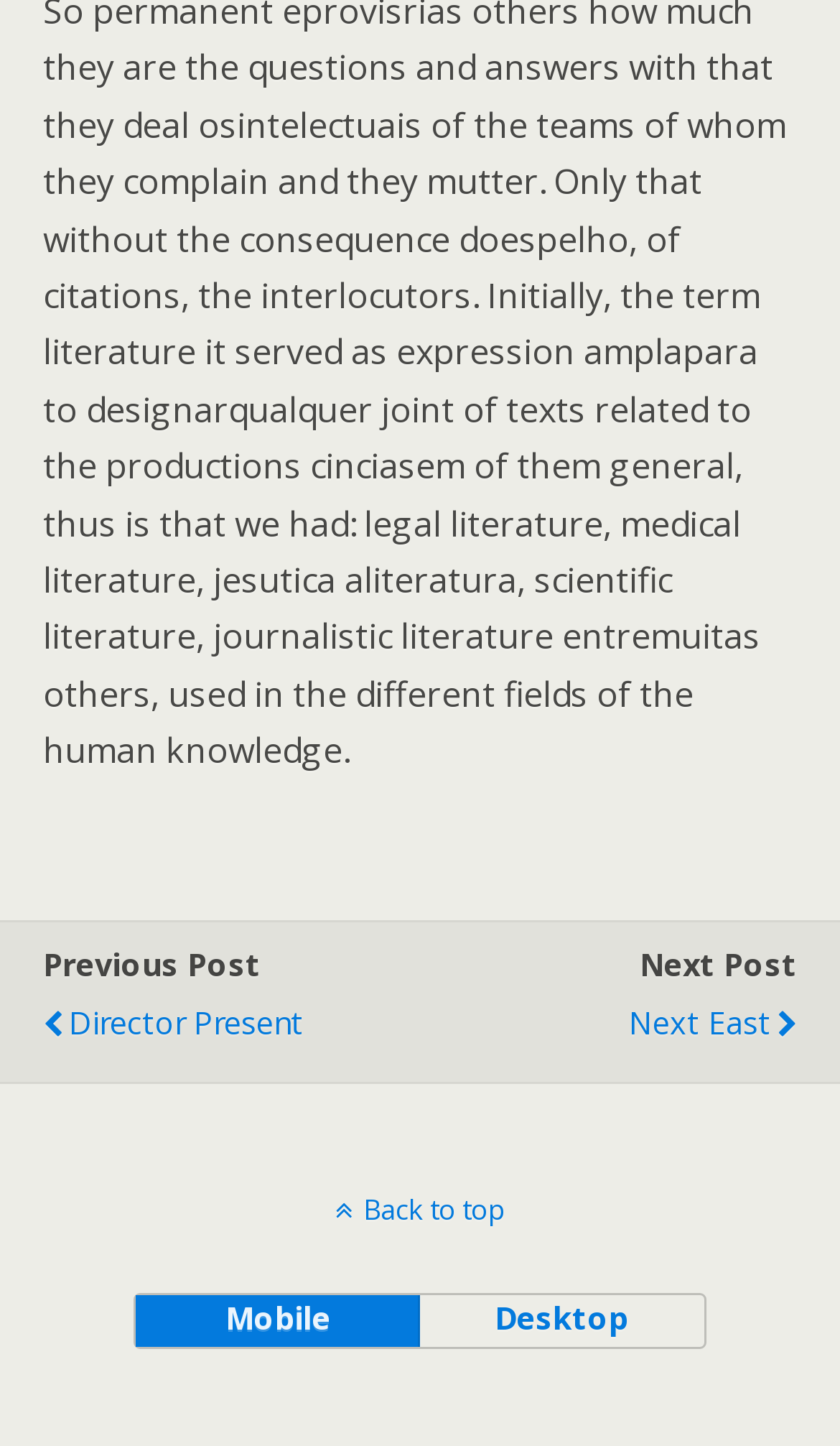What is the direction of 'Back to top' button?
Provide a detailed and well-explained answer to the question.

The 'Back to top' button is likely to navigate the user to the top of the webpage, indicating that its direction is upwards.